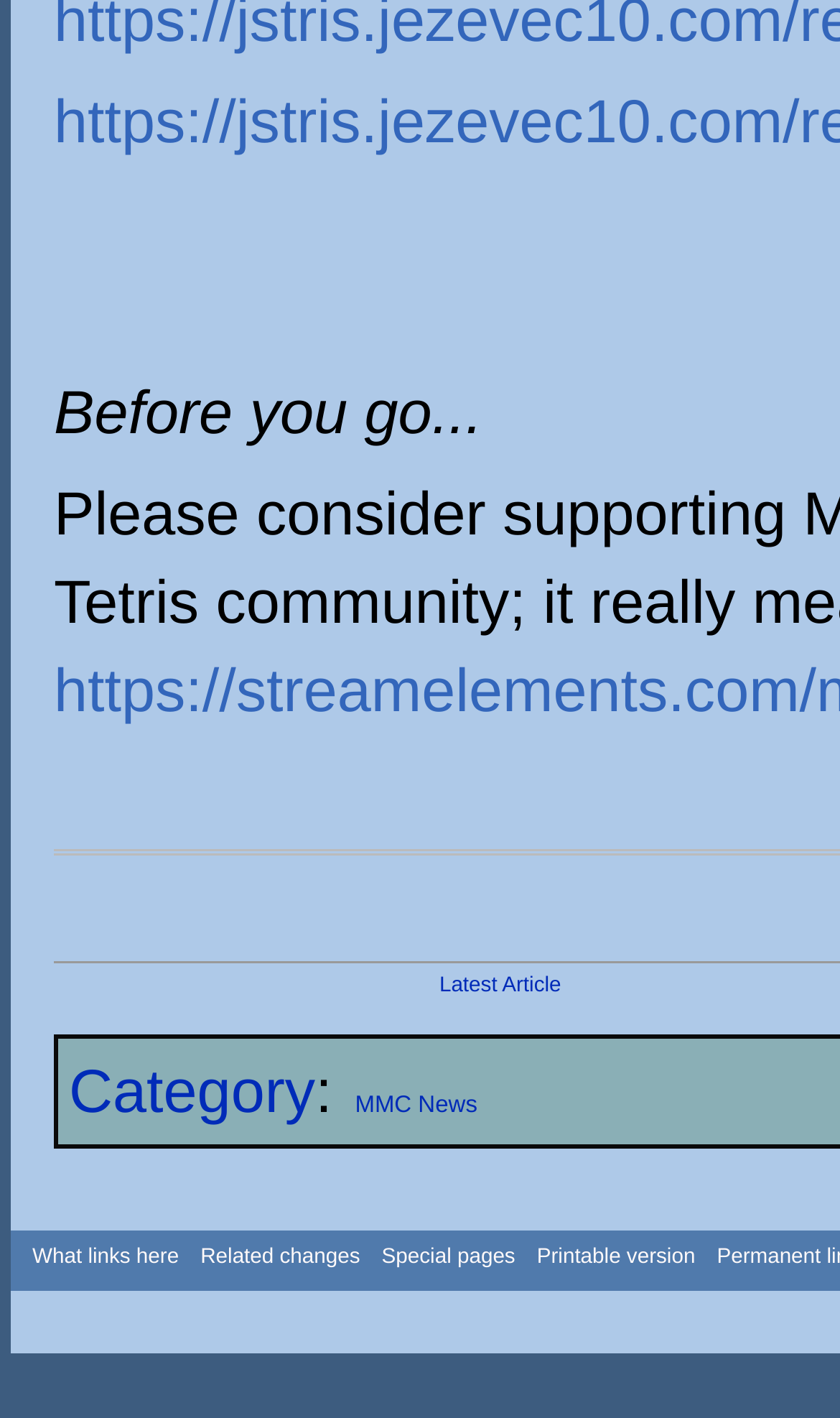Show the bounding box coordinates for the HTML element described as: "Category".

[0.082, 0.744, 0.375, 0.793]